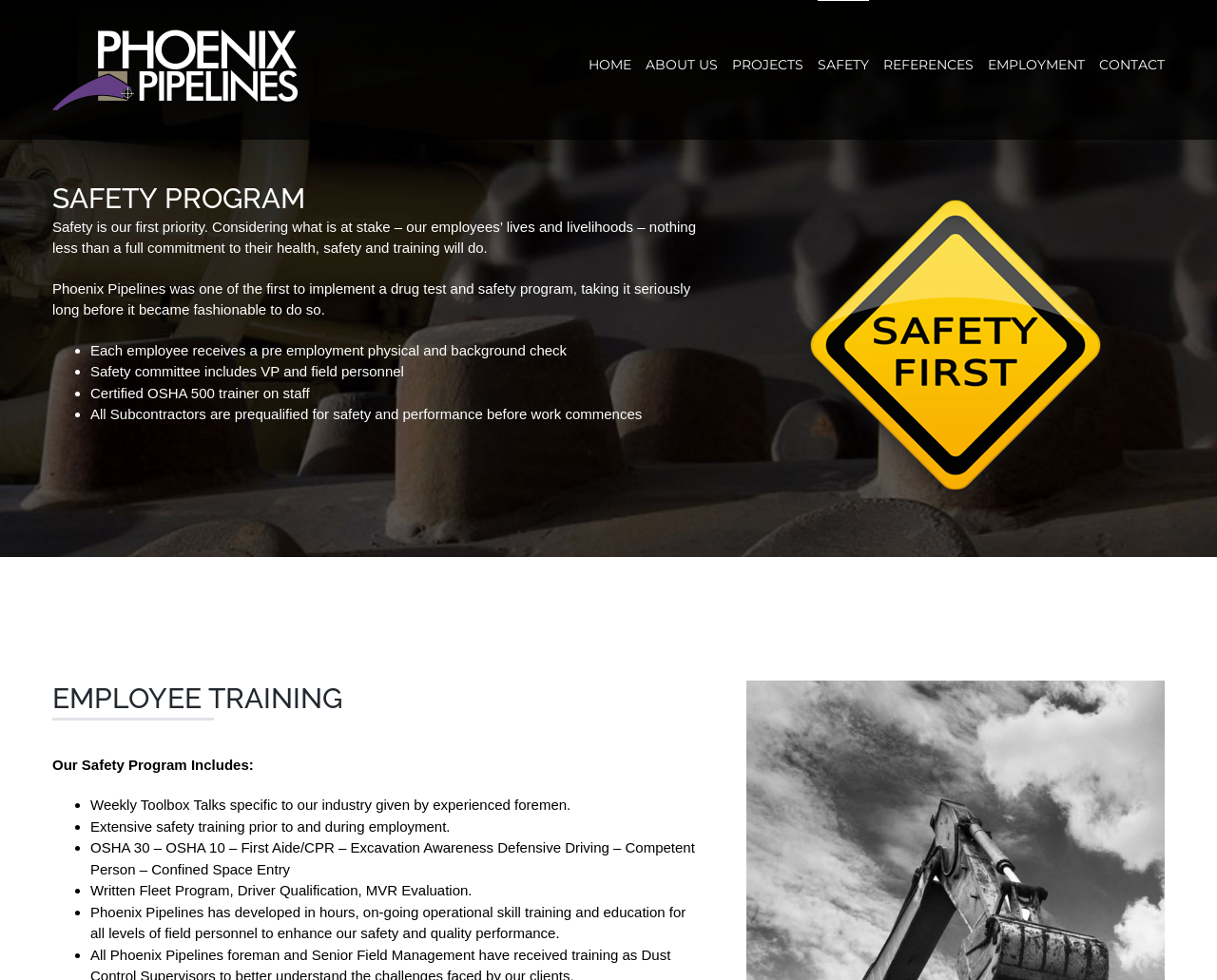What is the purpose of the safety committee?
Give a thorough and detailed response to the question.

The safety committee includes the VP and field personnel, indicating that the committee is composed of both management and operational personnel to ensure a comprehensive approach to safety.